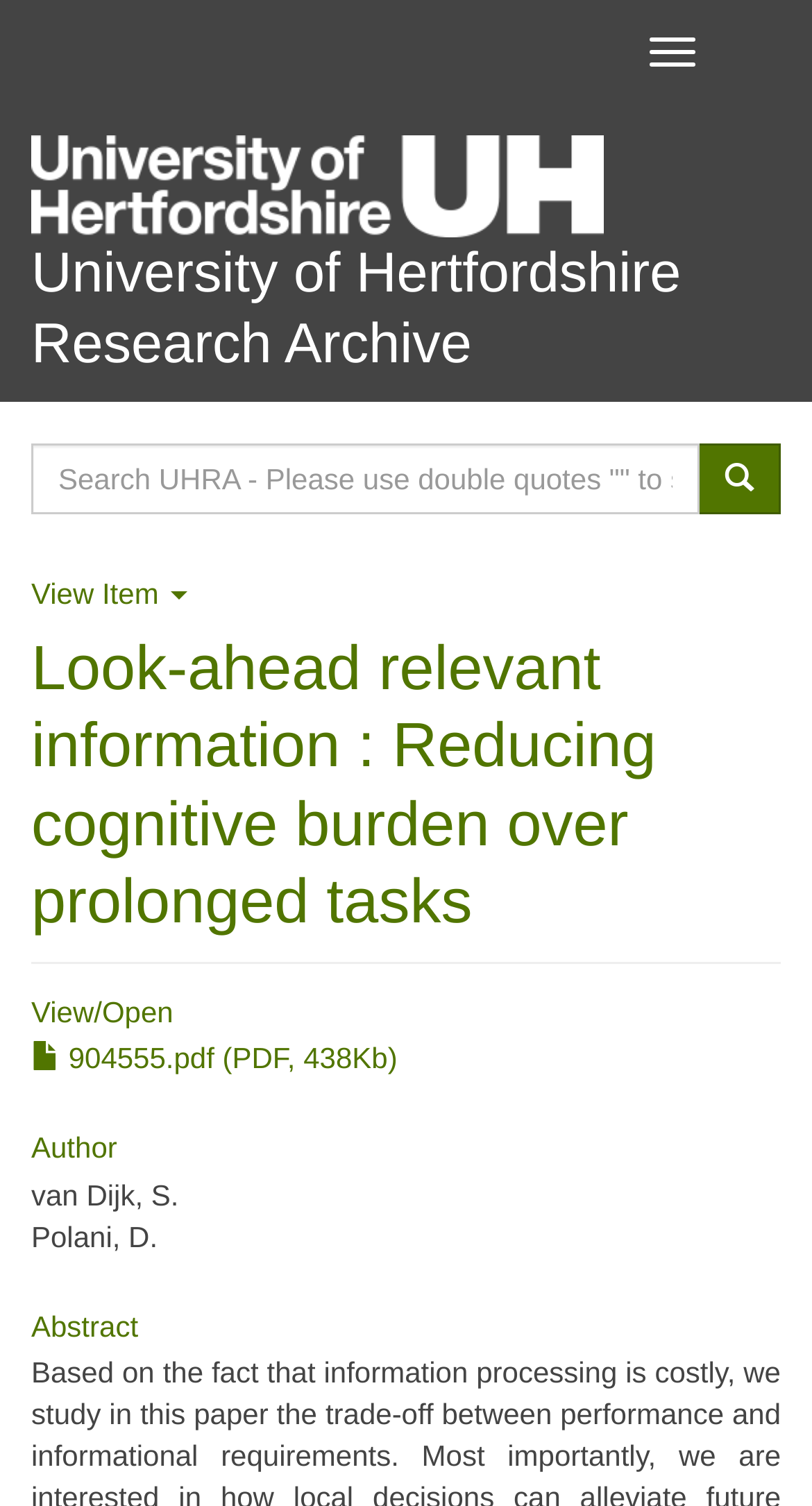Give a comprehensive overview of the webpage, including key elements.

The webpage appears to be a research article page from the University of Hertfordshire Research Archive. At the top left, there is a logo image, and next to it, a heading with the university's name. Below the logo, there is a search bar with a textbox and a search button. 

On the top right, there is a "Toggle navigation" button. Below the search bar, there is a button labeled "View Item". The main content of the page is divided into sections, each with a heading. The first section has a heading that matches the meta description, "Look-ahead relevant information : Reducing cognitive burden over prolonged tasks". 

Below this section, there is a "View/ Open" section, which contains a link to a PDF file. The next section is labeled "Author" and lists the authors' names, "van Dijk, S." and "Polani, D.". The final section is labeled "Abstract", but its content is not provided.